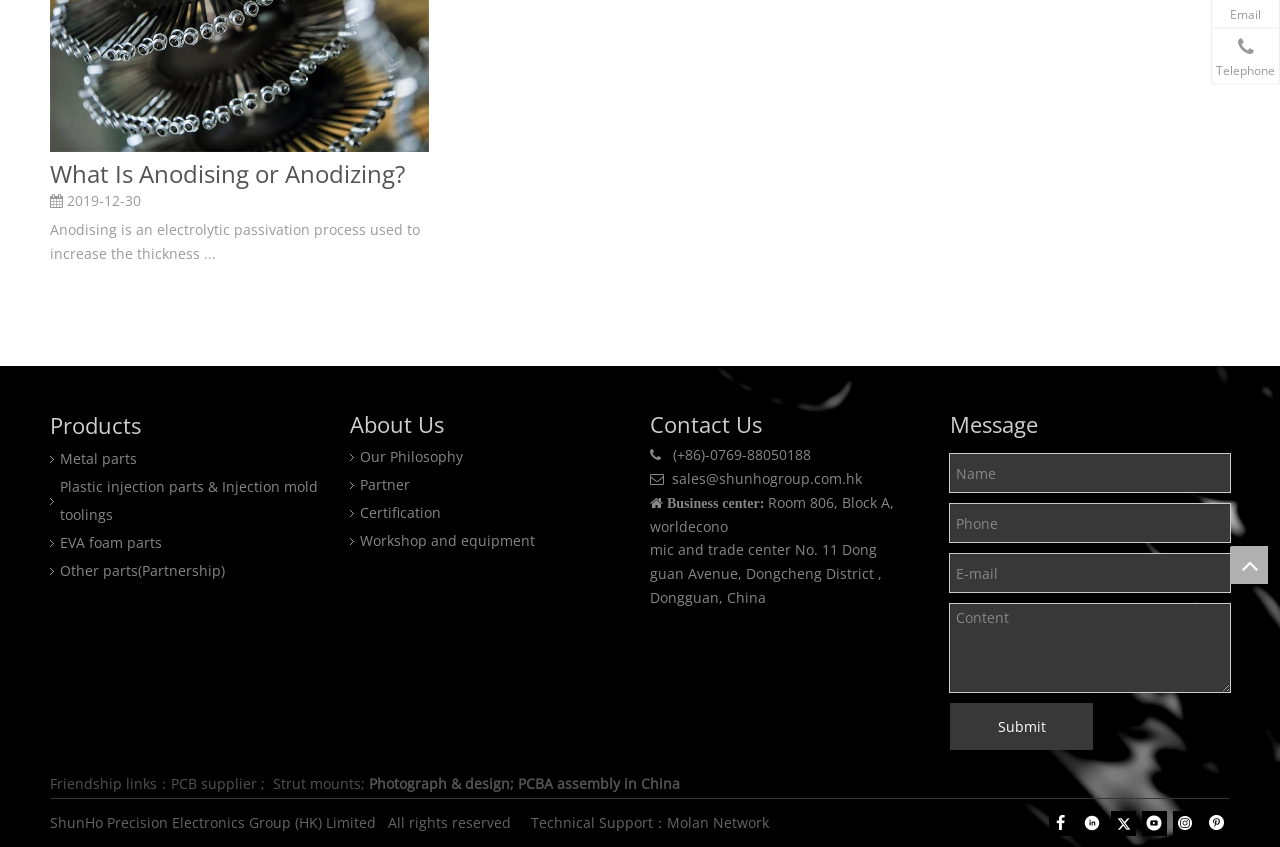Give the bounding box coordinates for the element described by: "name="extend3" placeholder="E-mail"".

[0.741, 0.653, 0.962, 0.7]